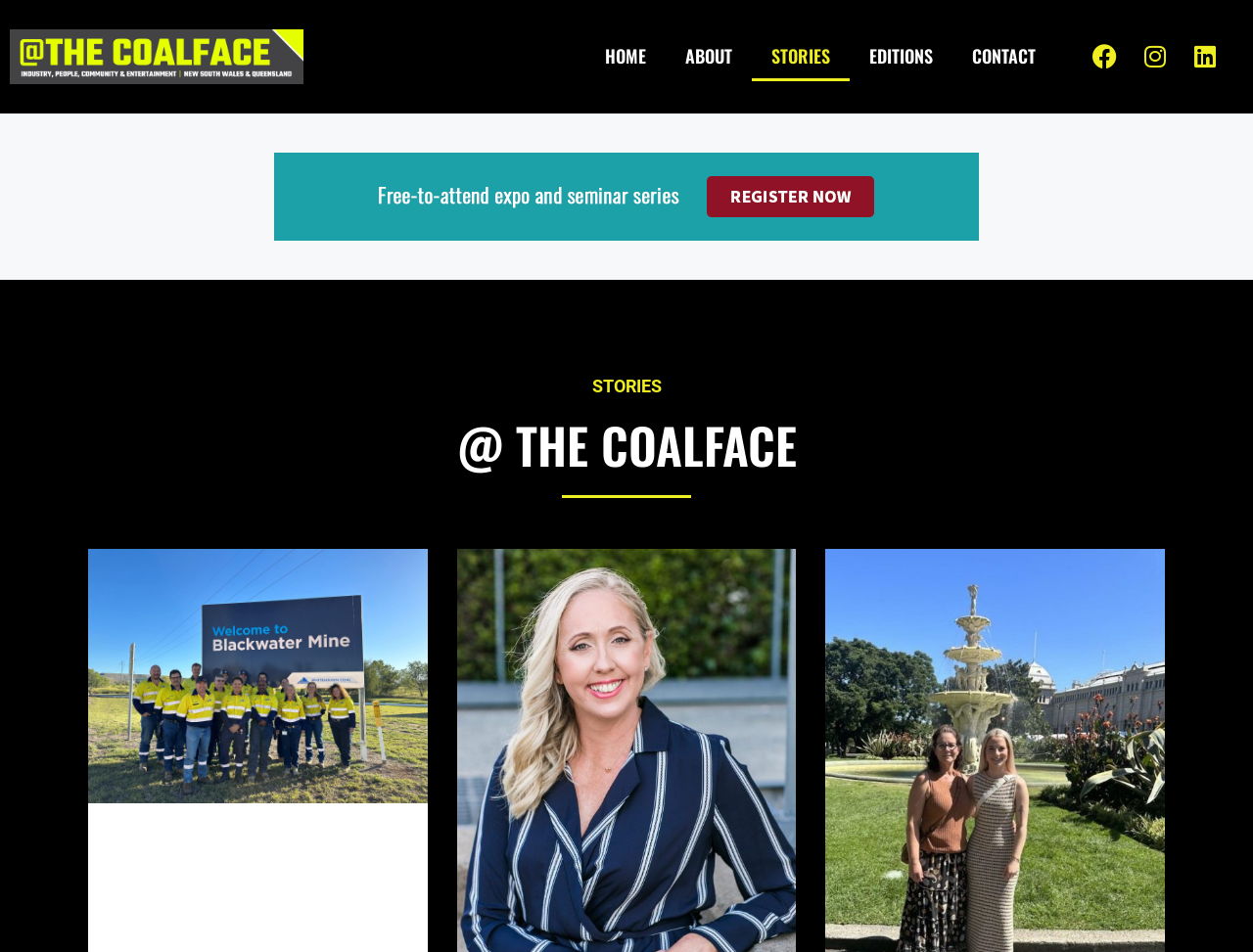Determine the bounding box coordinates of the clickable region to execute the instruction: "Open the Facebook link". The coordinates should be four float numbers between 0 and 1, denoted as [left, top, right, bottom].

[0.865, 0.037, 0.899, 0.082]